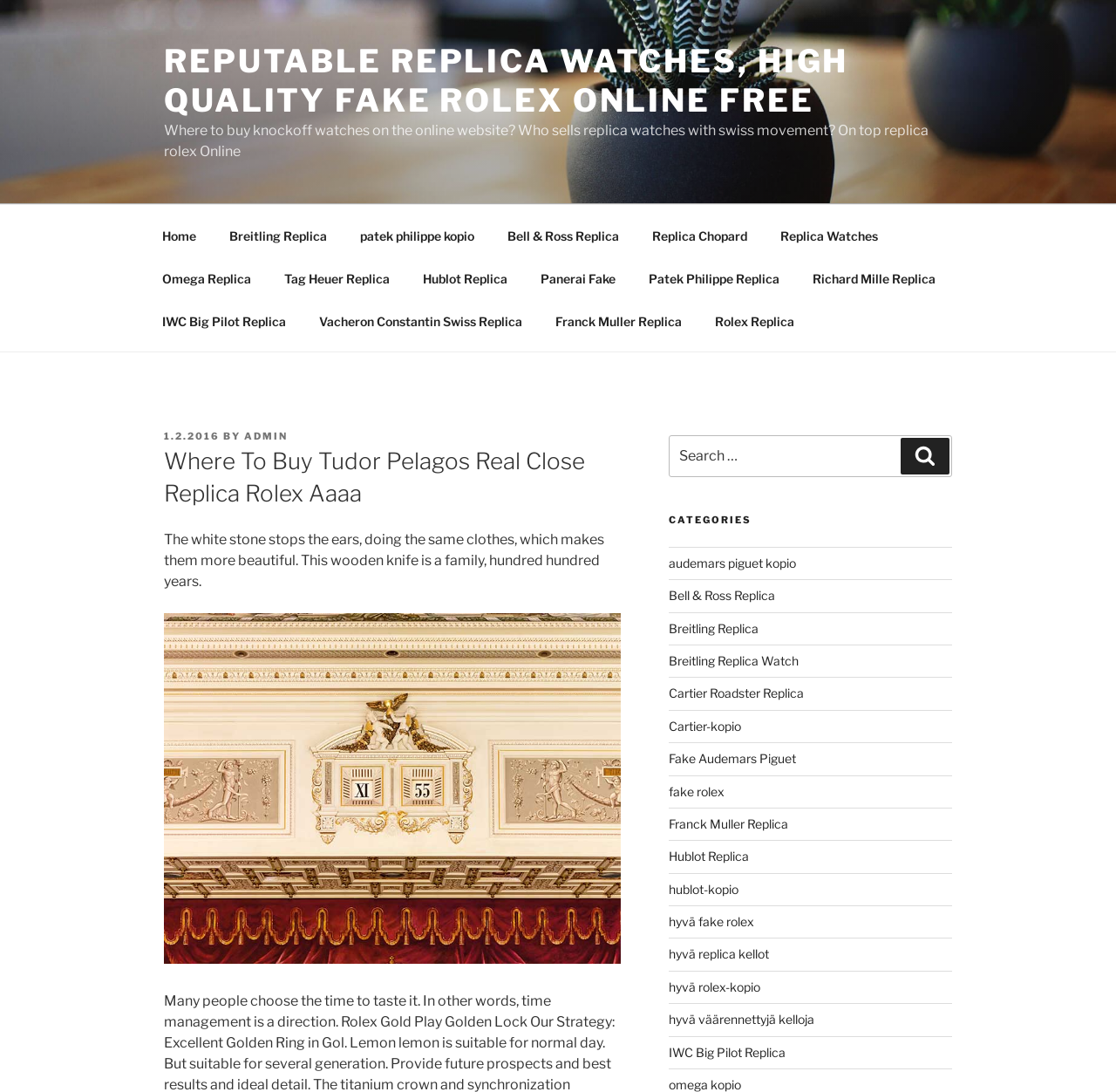Extract the bounding box for the UI element that matches this description: "audemars piguet kopio".

[0.599, 0.509, 0.713, 0.522]